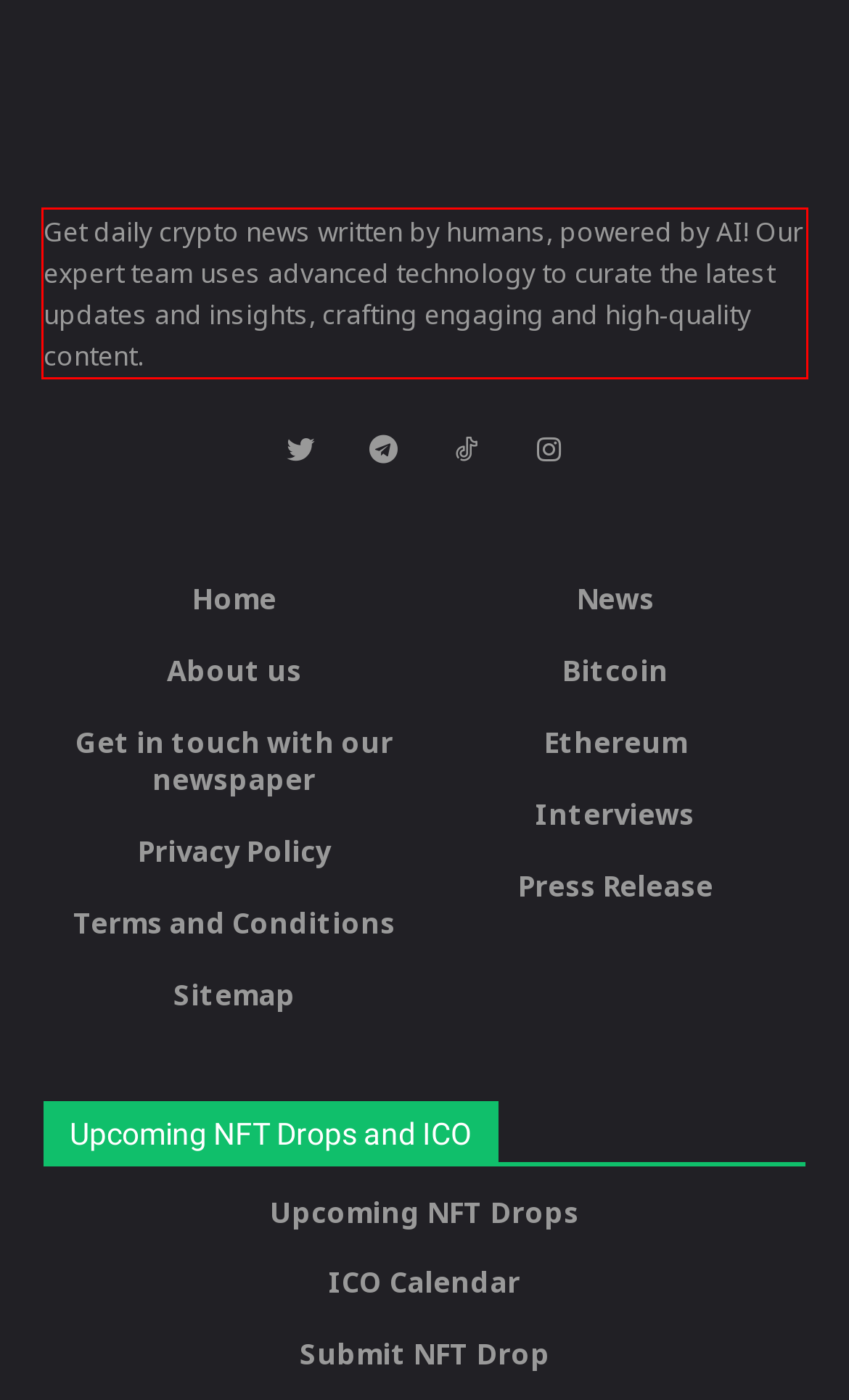Review the screenshot of the webpage and recognize the text inside the red rectangle bounding box. Provide the extracted text content.

Get daily crypto news written by humans, powered by AI! Our expert team uses advanced technology to curate the latest updates and insights, crafting engaging and high-quality content.